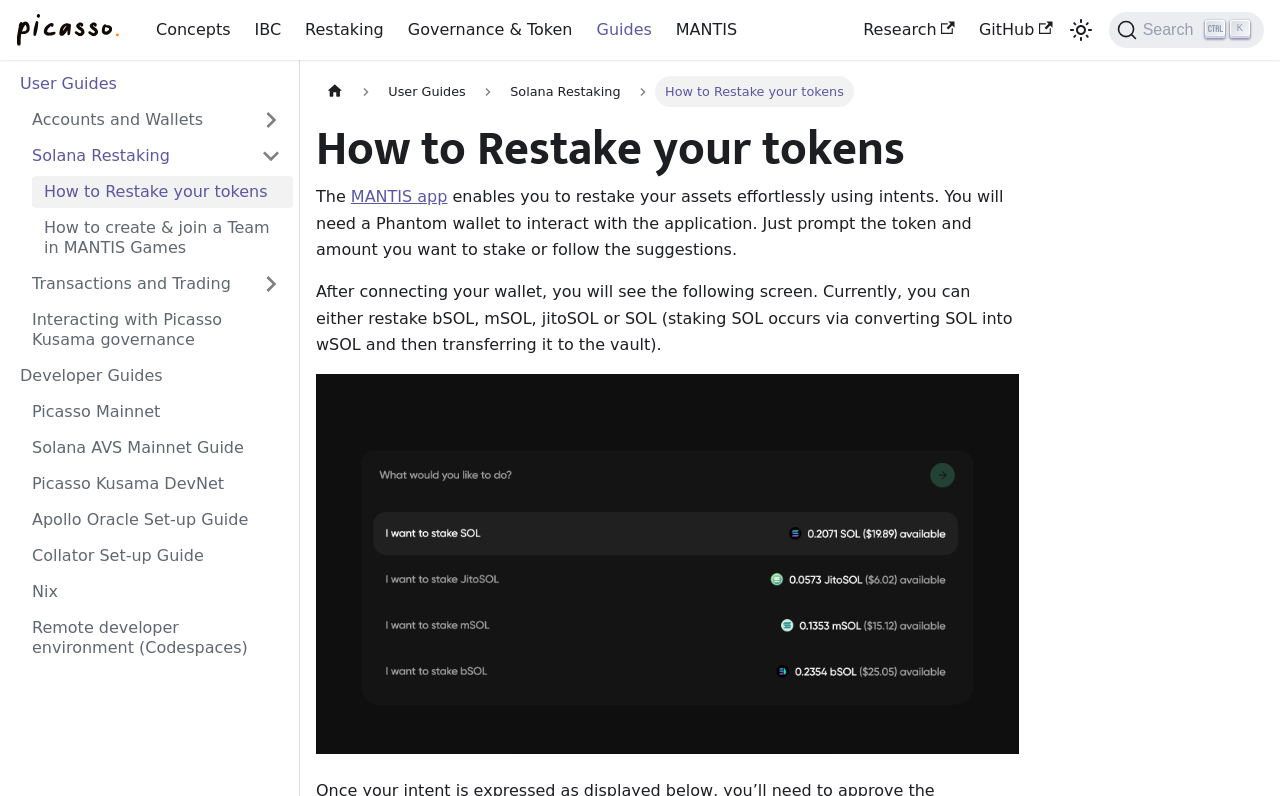Provide a short, one-word or phrase answer to the question below:
What is the logo of the website?

Picasso Logo